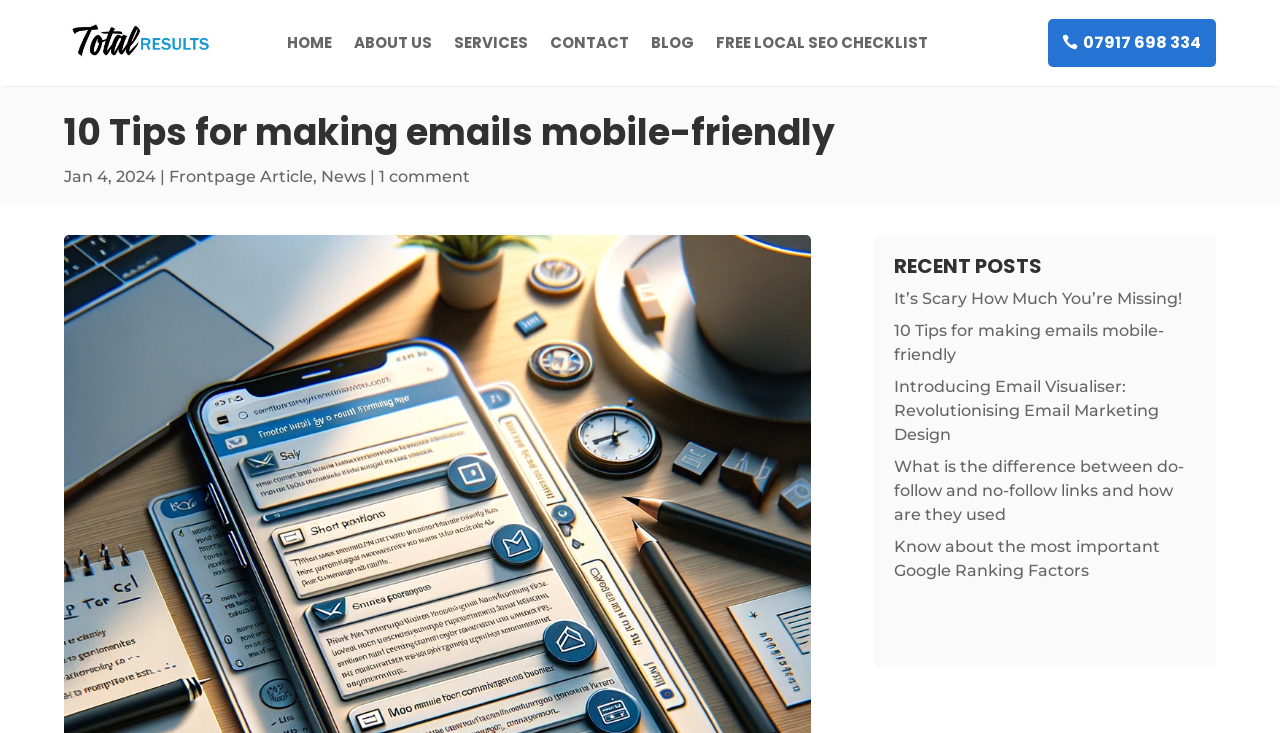What is the phone number in the top-right corner?
We need a detailed and exhaustive answer to the question. Please elaborate.

I found a link with the text ' 07917 698 334' in the top-right corner, which suggests that it is a phone number.